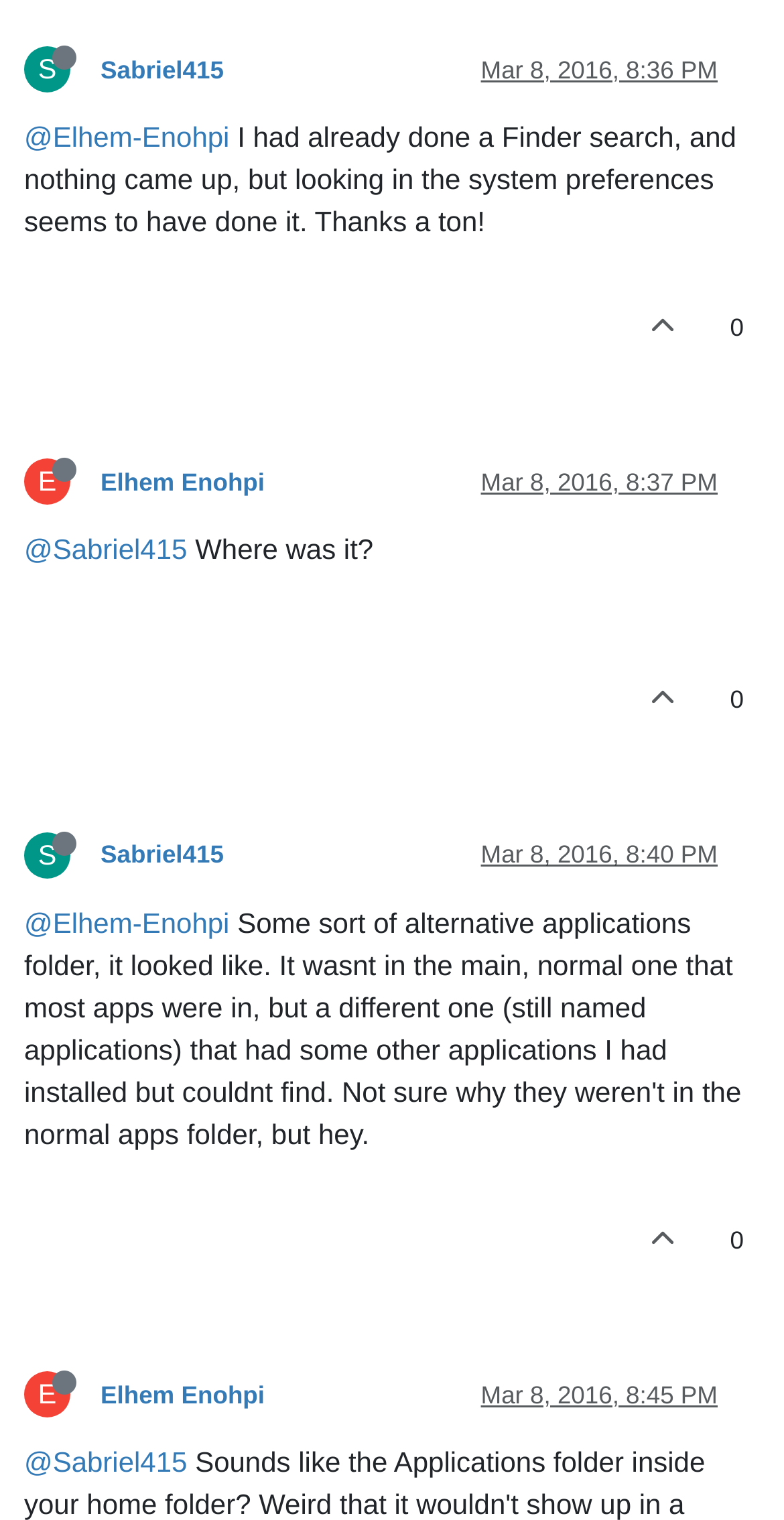Locate the bounding box coordinates of the region to be clicked to comply with the following instruction: "View user profile of Elhem Enohpi". The coordinates must be four float numbers between 0 and 1, in the form [left, top, right, bottom].

[0.128, 0.308, 0.338, 0.327]